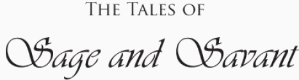Reply to the question with a single word or phrase:
Who are the main characters in the narrative?

Doctor Petronella Sage and Erasmus Savant